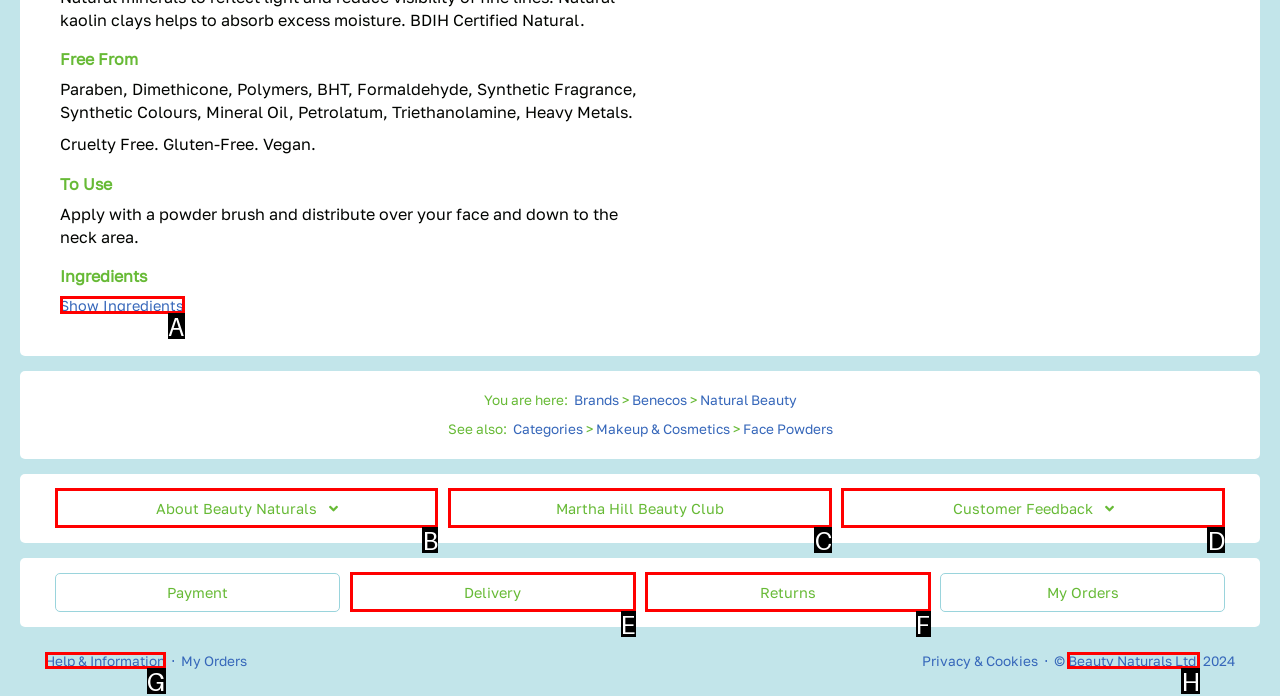Based on the task: View the review of Ancheer Folding Treadmill Electric Fitness Running Machine 3.0, which UI element should be clicked? Answer with the letter that corresponds to the correct option from the choices given.

None